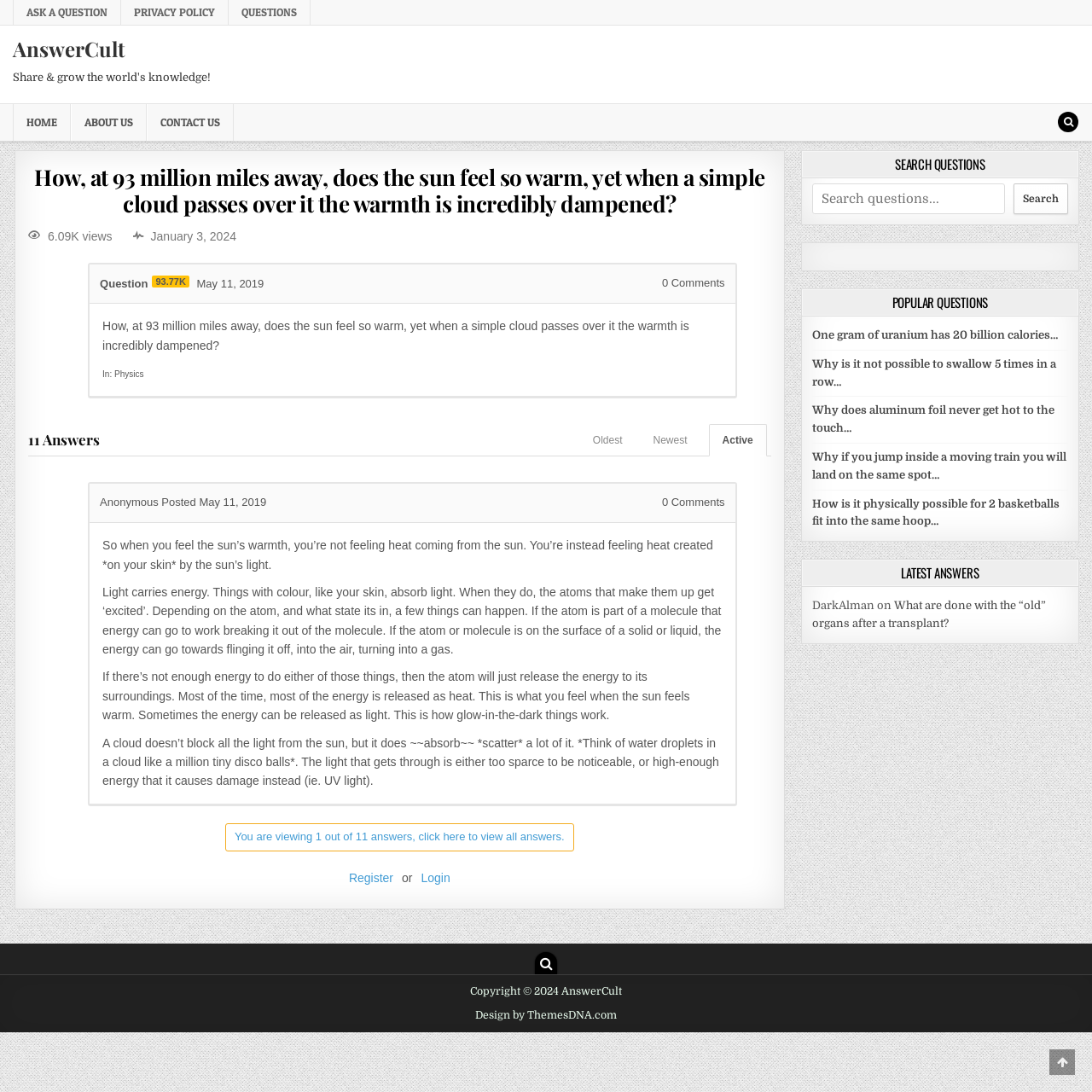Please identify the bounding box coordinates of the element's region that needs to be clicked to fulfill the following instruction: "View all answers". The bounding box coordinates should consist of four float numbers between 0 and 1, i.e., [left, top, right, bottom].

[0.206, 0.754, 0.526, 0.779]